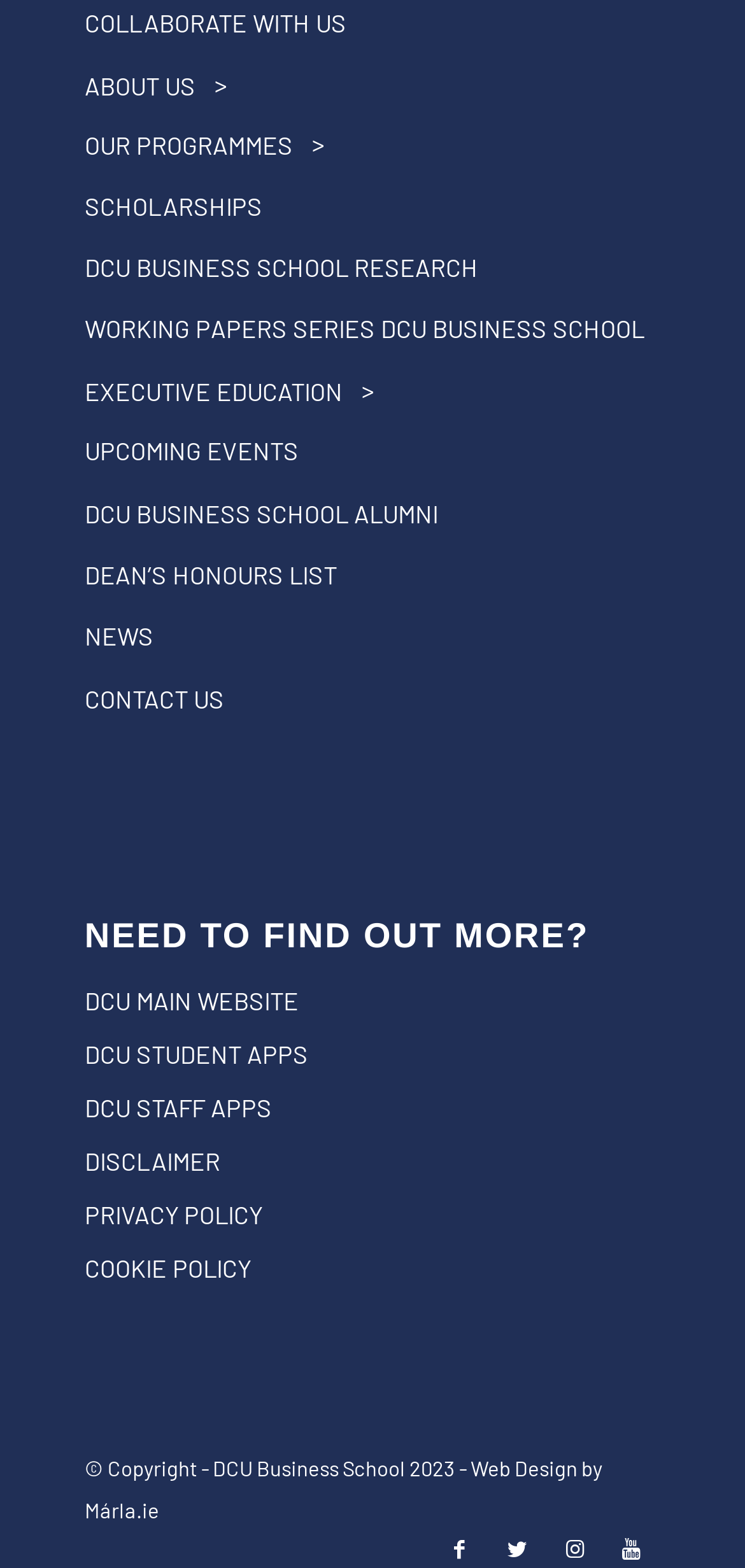Please specify the bounding box coordinates of the clickable section necessary to execute the following command: "Explore executive education".

[0.113, 0.235, 0.46, 0.265]